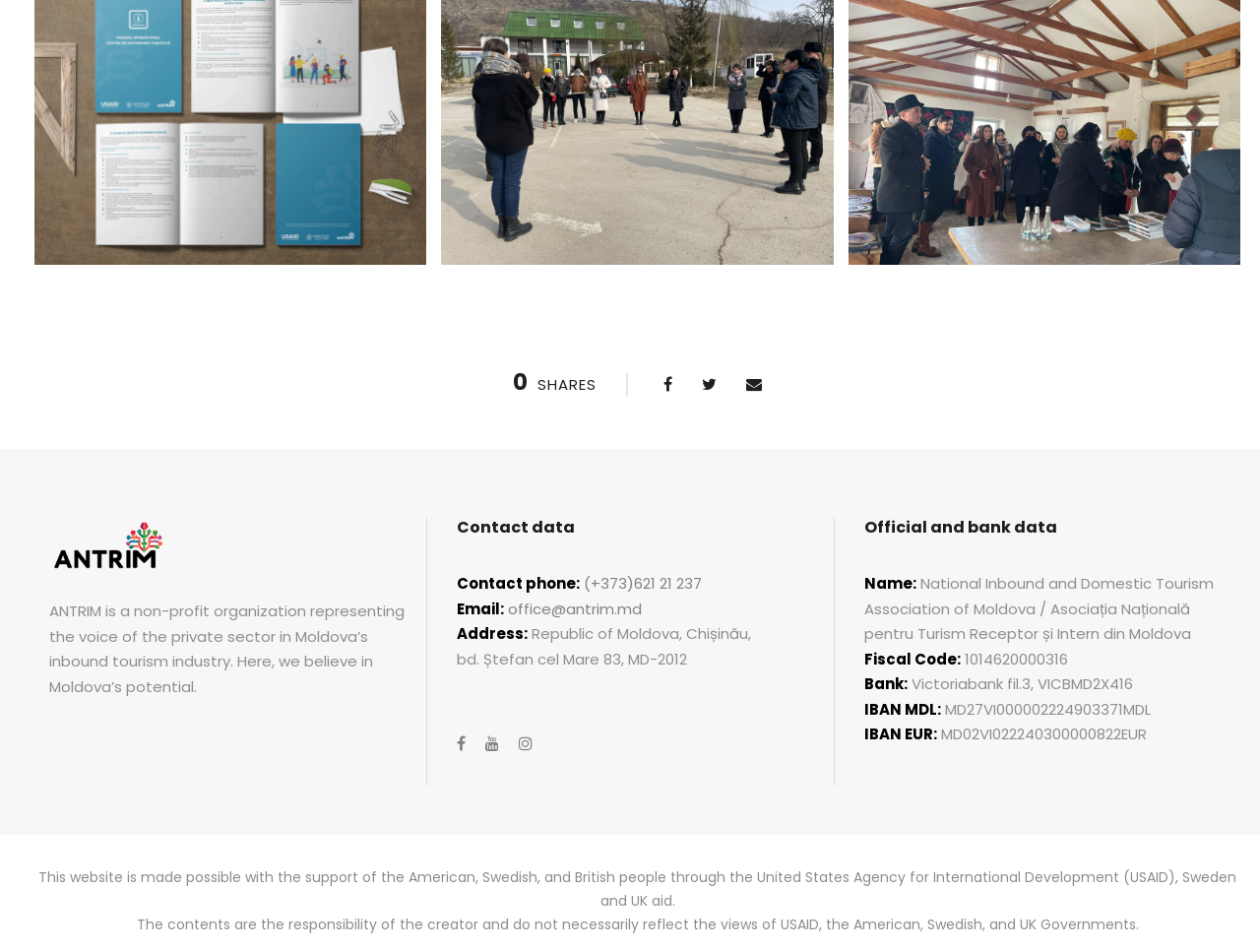What is the fiscal code of the organization?
Give a comprehensive and detailed explanation for the question.

The fiscal code of the organization can be found in the StaticText element with the text '1014620000316' which is located below the 'Official and bank data' heading.